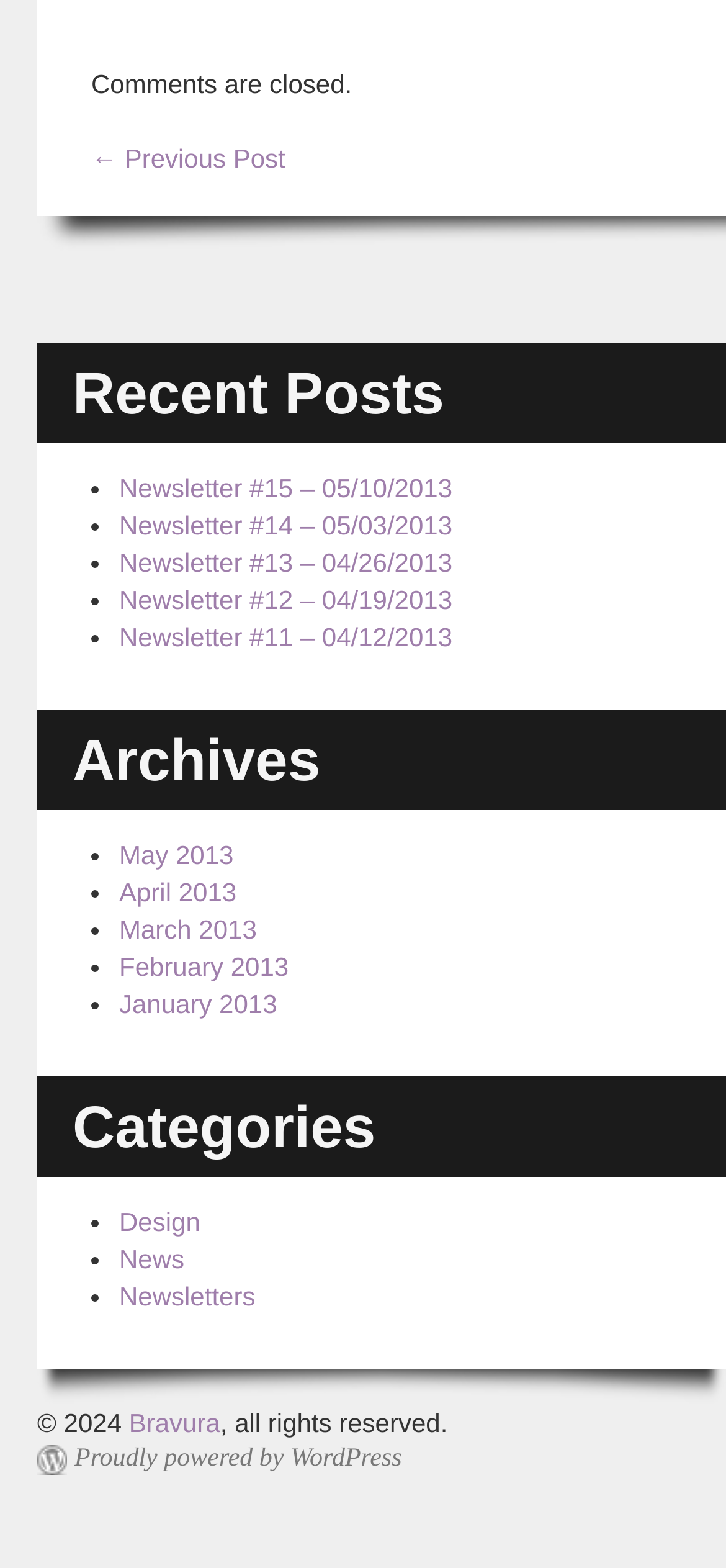Identify the bounding box coordinates for the UI element that matches this description: "Design".

[0.164, 0.769, 0.276, 0.788]